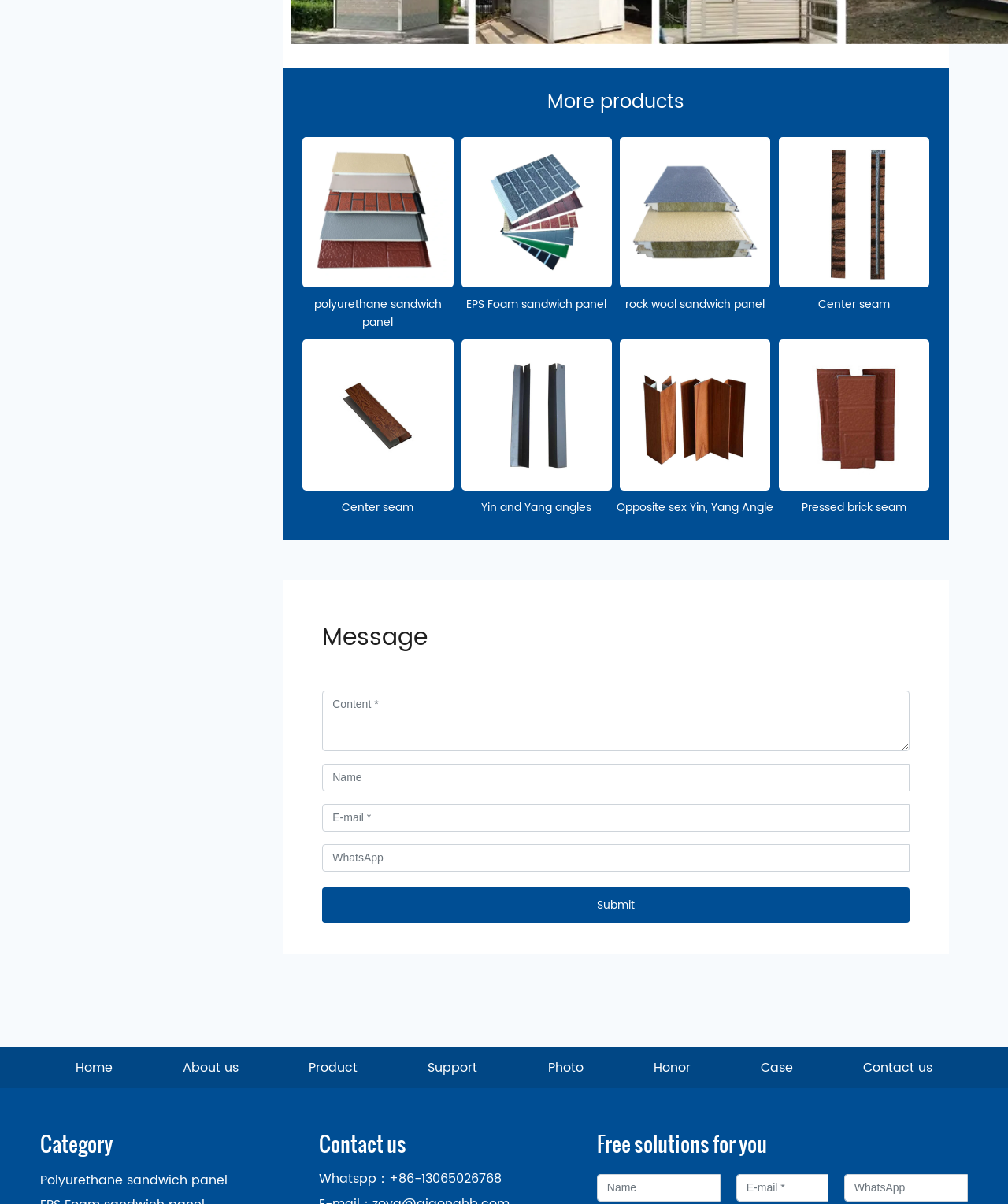Please answer the following question using a single word or phrase: 
How many links are there in the navigation menu?

9